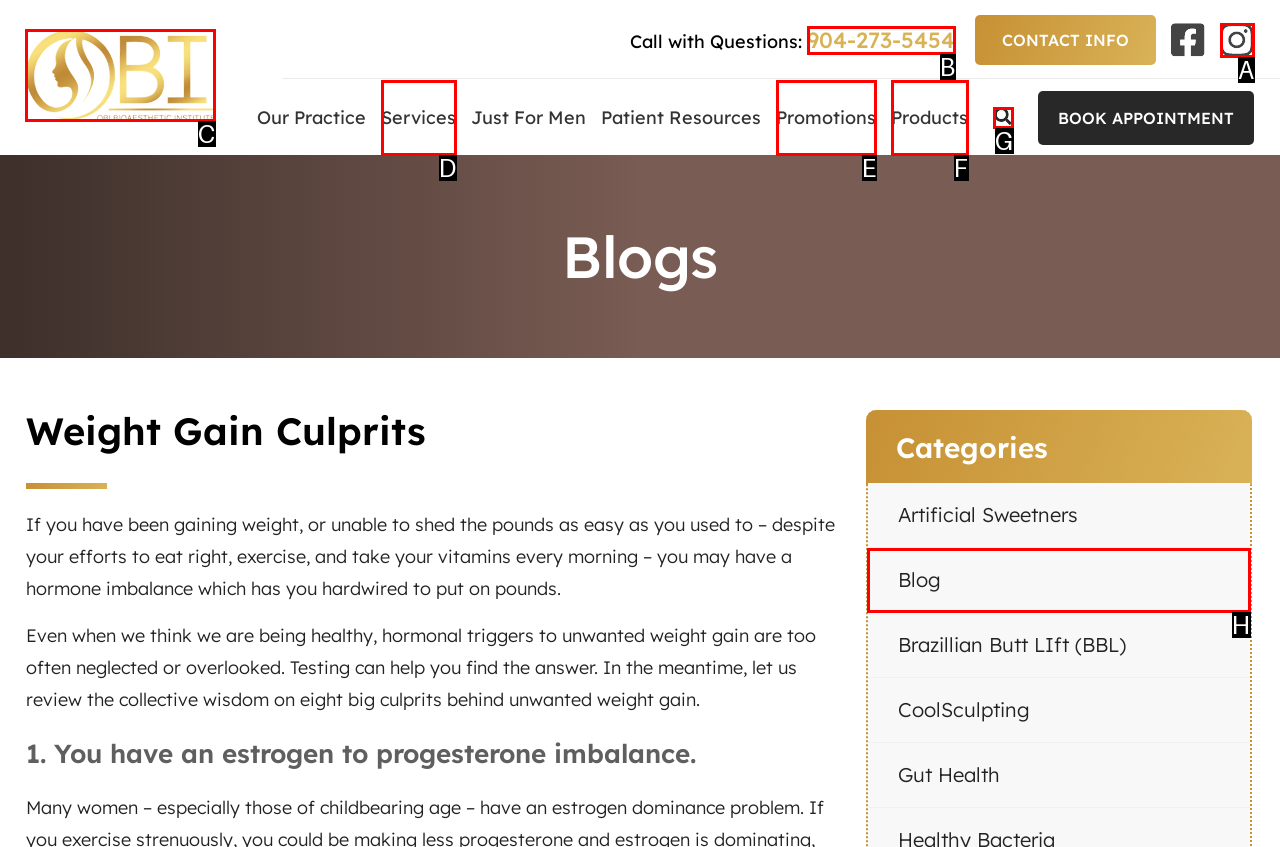Determine which HTML element I should select to execute the task: Click the logo
Reply with the corresponding option's letter from the given choices directly.

C